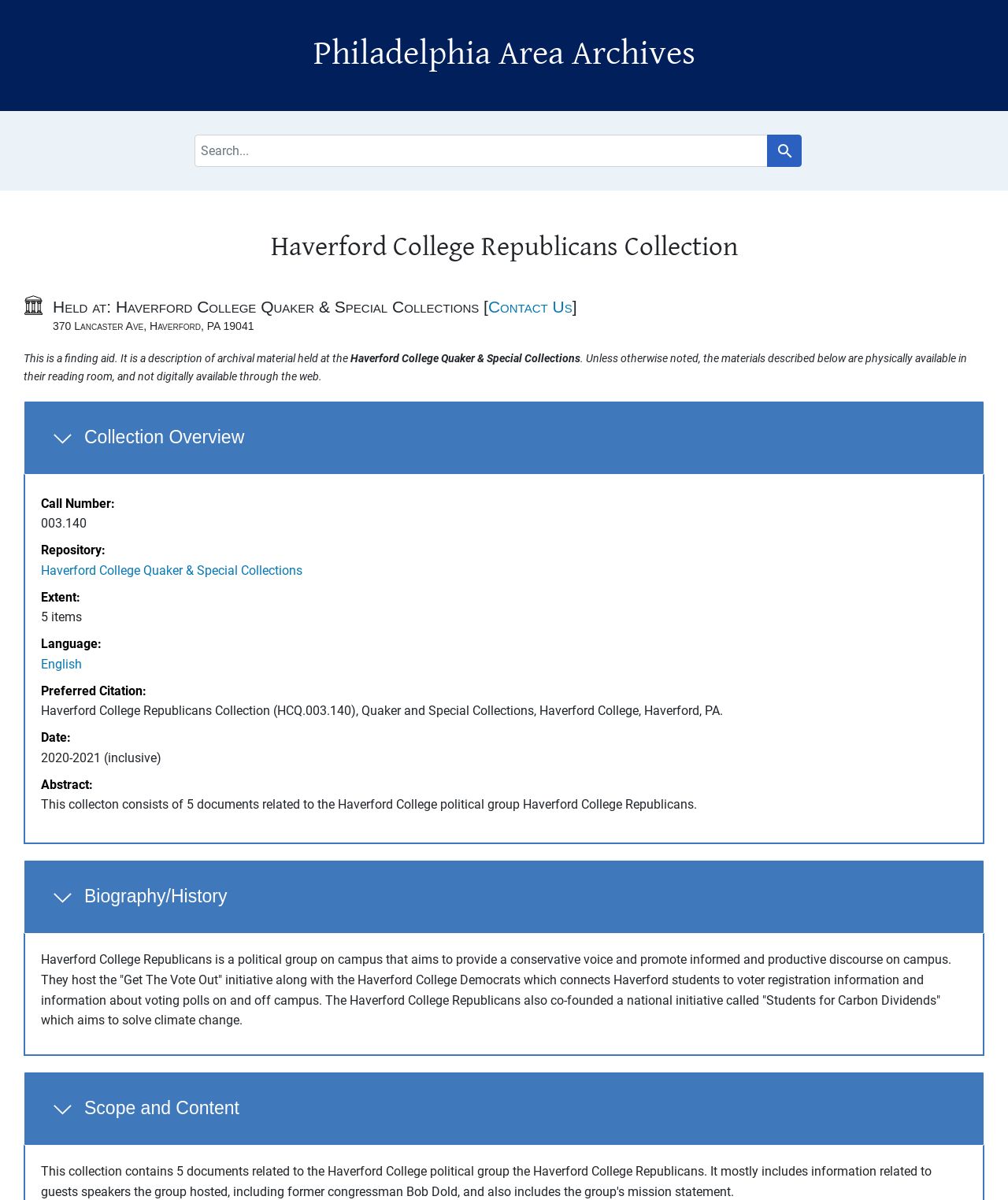Locate the UI element that matches the description Collection Overview in the webpage screenshot. Return the bounding box coordinates in the format (top-left x, top-left y, bottom-right x, bottom-right y), with values ranging from 0 to 1.

[0.023, 0.334, 0.977, 0.396]